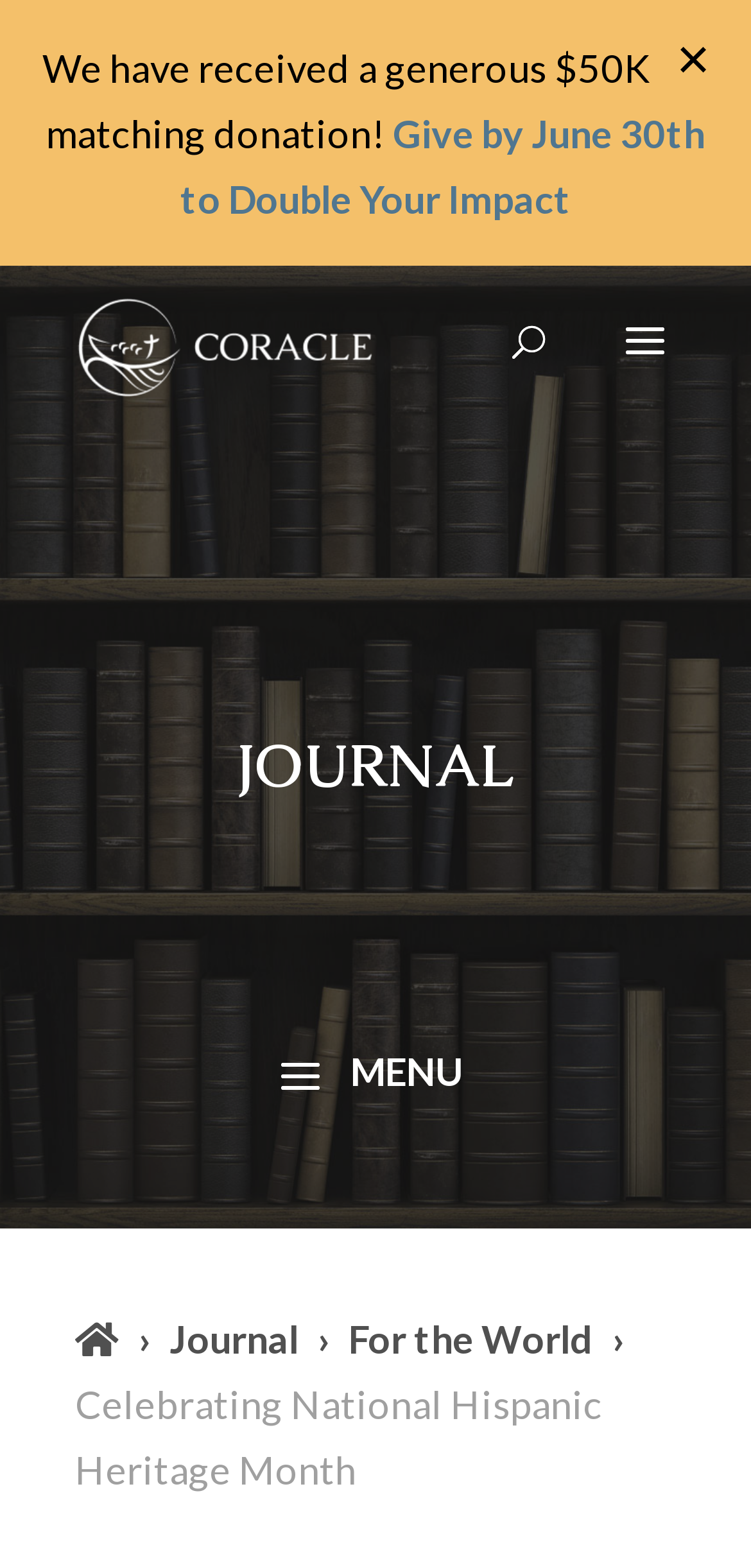Explain in detail what you observe on this webpage.

The webpage is titled "Celebrating National Hispanic Heritage Month - Coracle". At the top left, there is a logo of Coracle, which is an image with a link to the Coracle website. To the right of the logo, there is a search bar with a searchbox labeled "Search for:". 

Below the search bar, there is a heading titled "JOURNAL". Underneath the heading, there is a menu link labeled "aMENU". 

On the top right, there are three links in a row. The first link is an icon with a caret symbol, followed by a link labeled "Journal ›", and then another link labeled "For the World". 

The main content of the webpage starts with a title "Celebrating National Hispanic Heritage Month". Above this title, there is a notification stating "We have received a generous $50K matching donation!" with a call-to-action link "Give by June 30th to Double Your Impact" to the right of the notification.